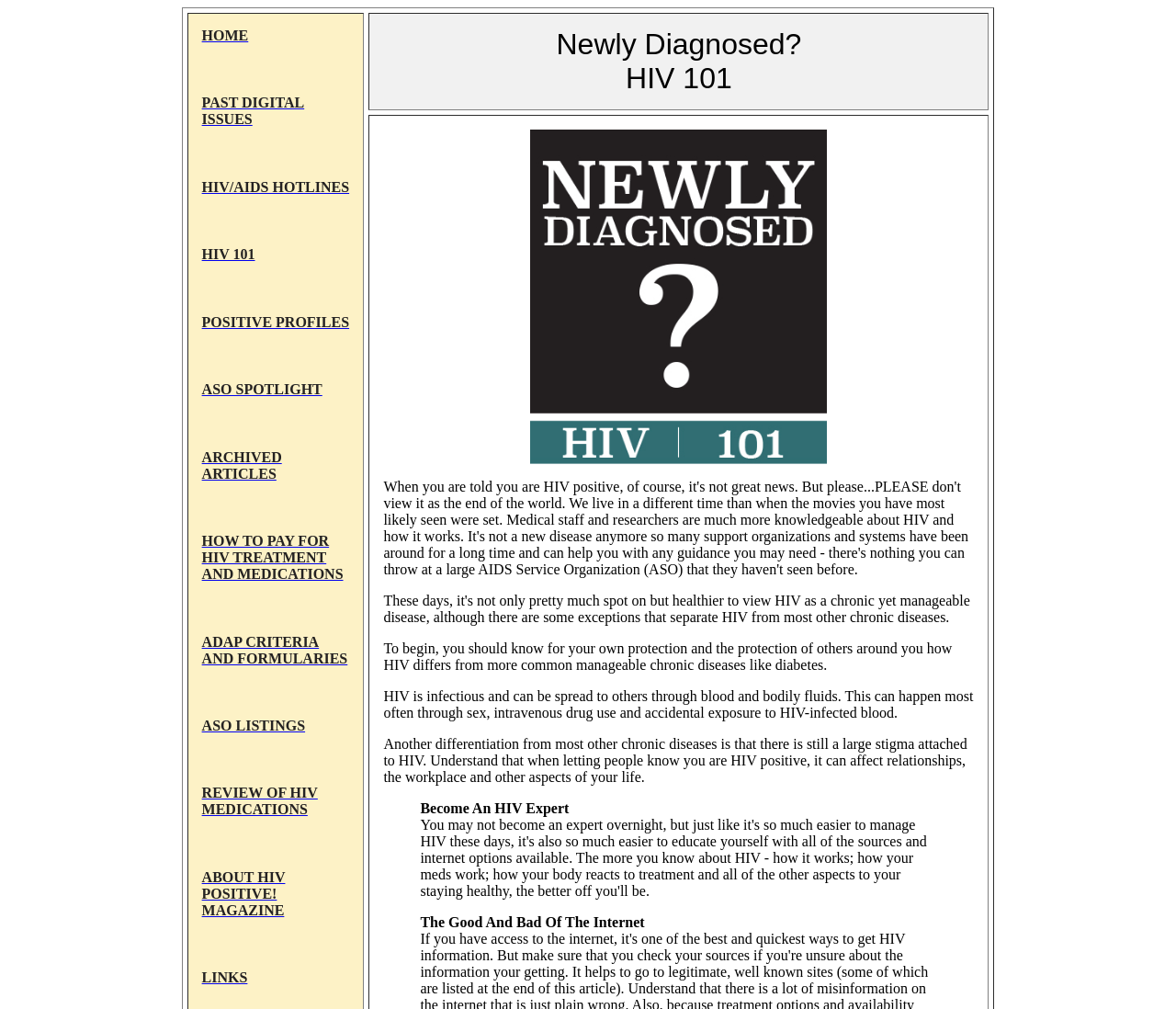What is the topic of the 'Newly Diagnosed? HIV 101' section?
Craft a detailed and extensive response to the question.

The 'Newly Diagnosed? HIV 101' section is likely to provide information and resources specifically for individuals who have been newly diagnosed with HIV, as indicated by the title. This section may offer guidance and support for those who are starting to learn about HIV and its treatment.